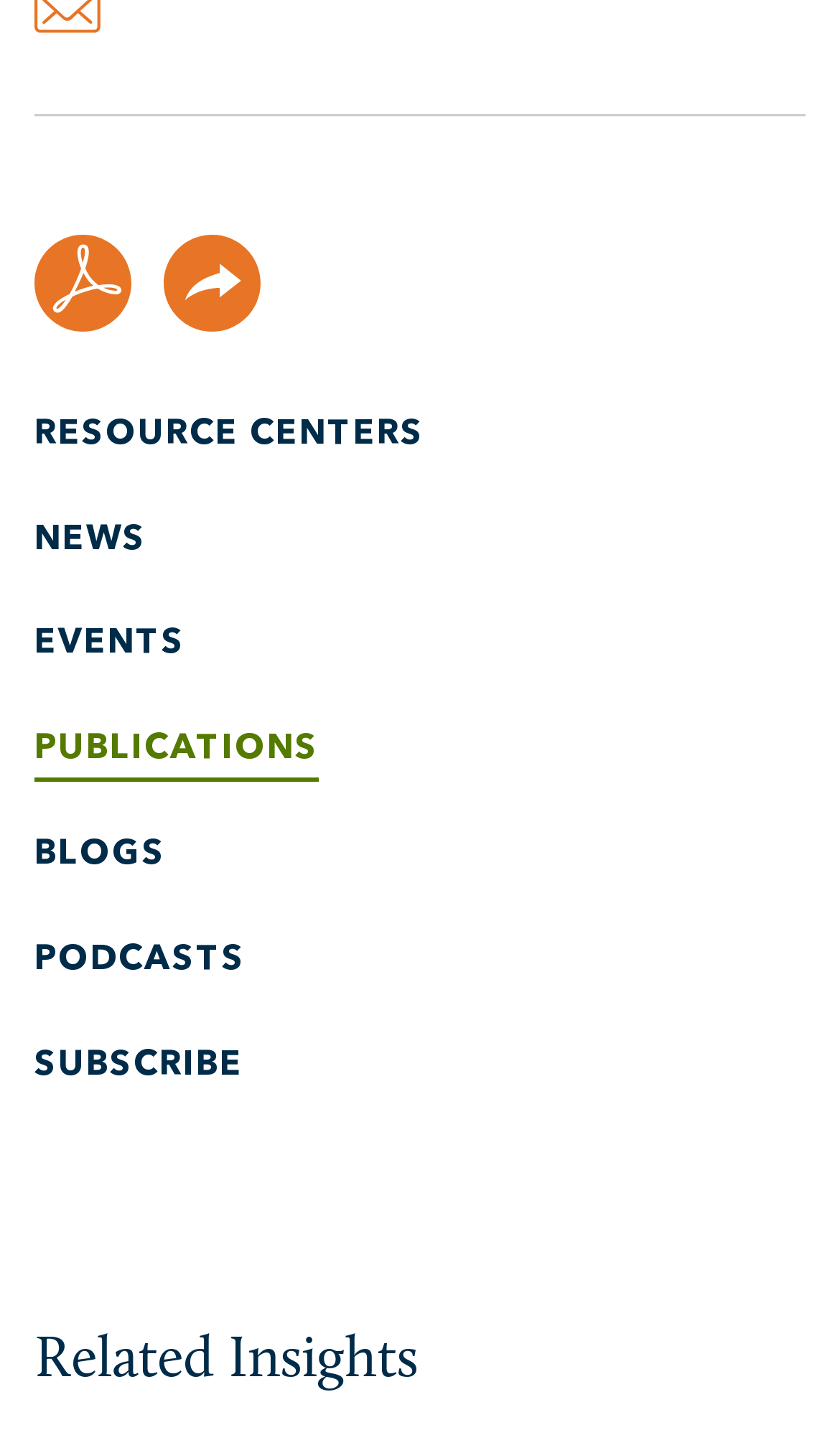Please study the image and answer the question comprehensively:
How many links are in the navigation section?

I counted the number of links under the navigation section, which includes 'PDF', 'RESOURCE CENTERS', 'NEWS', 'EVENTS', 'PUBLICATIONS', 'BLOGS', 'PODCASTS', and 'SUBSCRIBE'.